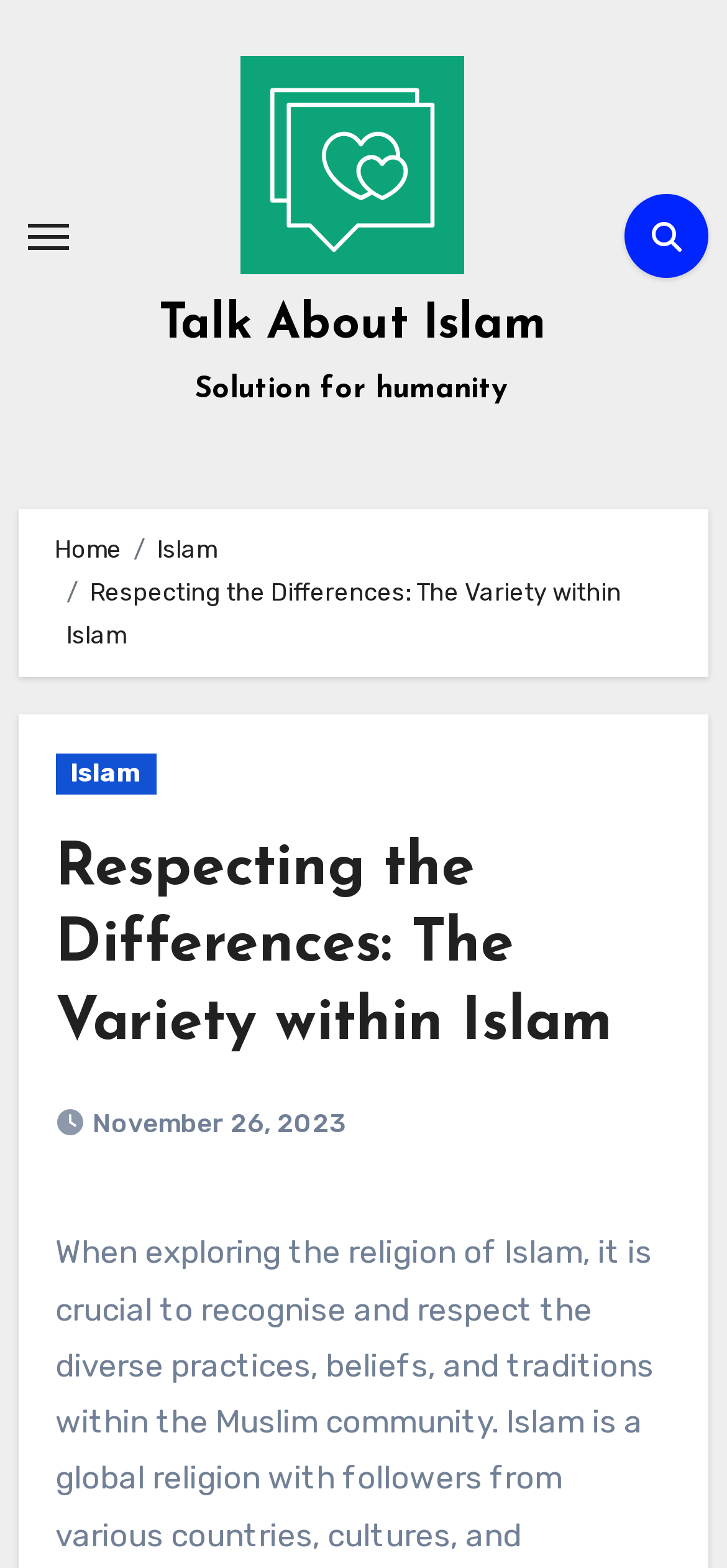Find and indicate the bounding box coordinates of the region you should select to follow the given instruction: "Toggle navigation".

[0.025, 0.137, 0.107, 0.165]